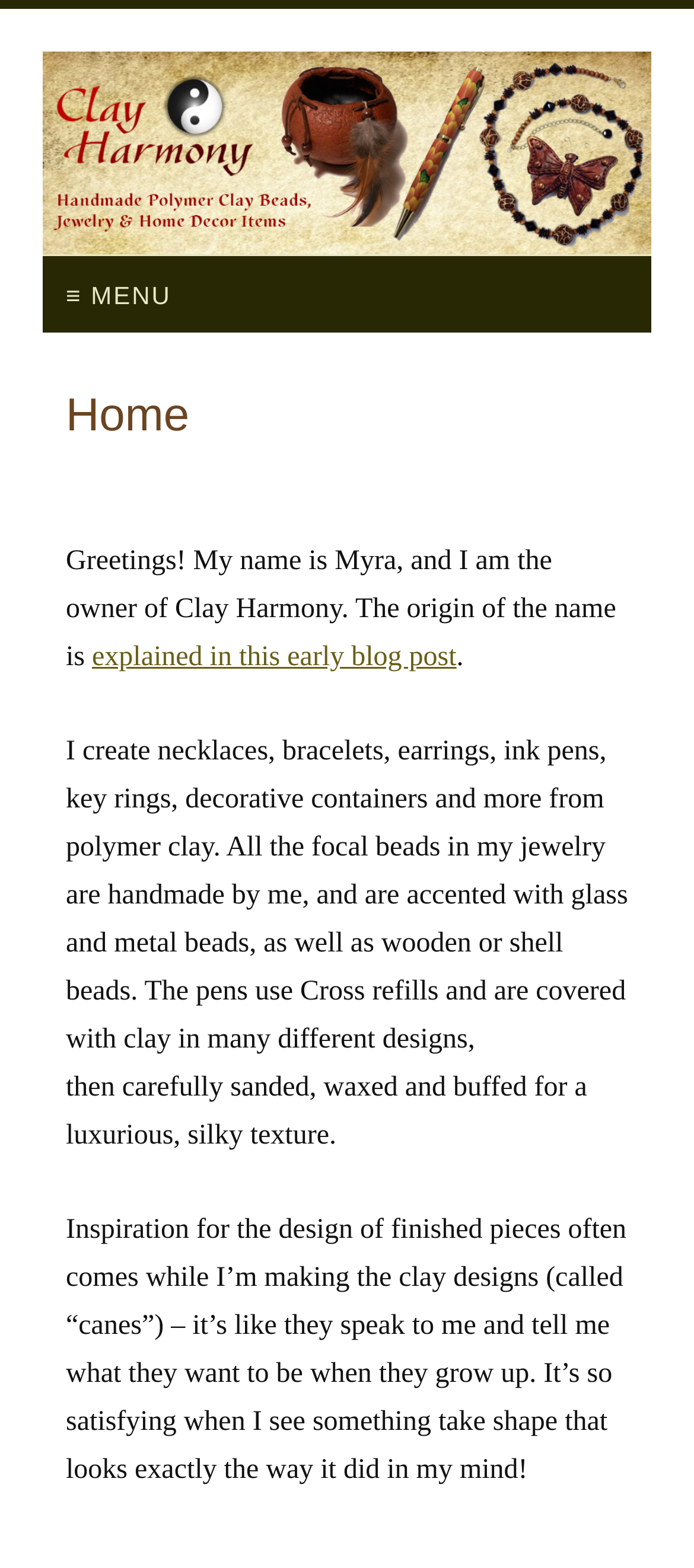Offer an in-depth caption of the entire webpage.

The webpage is about Clay Harmony, a business owned by Myra, who creates various items such as necklaces, bracelets, earrings, ink pens, key rings, and decorative containers using polymer clay. 

At the top of the page, there is a heading "Clay Harmony" accompanied by an image with the same name, taking up most of the width. Below this, on the left side, there is a menu button labeled "≡ MENU". 

To the right of the menu button, there is a heading "Home" followed by a date "December 3, 2016". Below the date, there is a paragraph of text introducing Myra and explaining the origin of the name "Clay Harmony". This paragraph contains a link to an early blog post that provides more information about the name's origin.

Underneath this introduction, there is a longer paragraph describing the types of items Myra creates using polymer clay, including the materials and techniques used. 

Finally, at the bottom of the page, there is another paragraph where Myra shares her design inspiration and creative process, mentioning how the clay designs often dictate the final product.